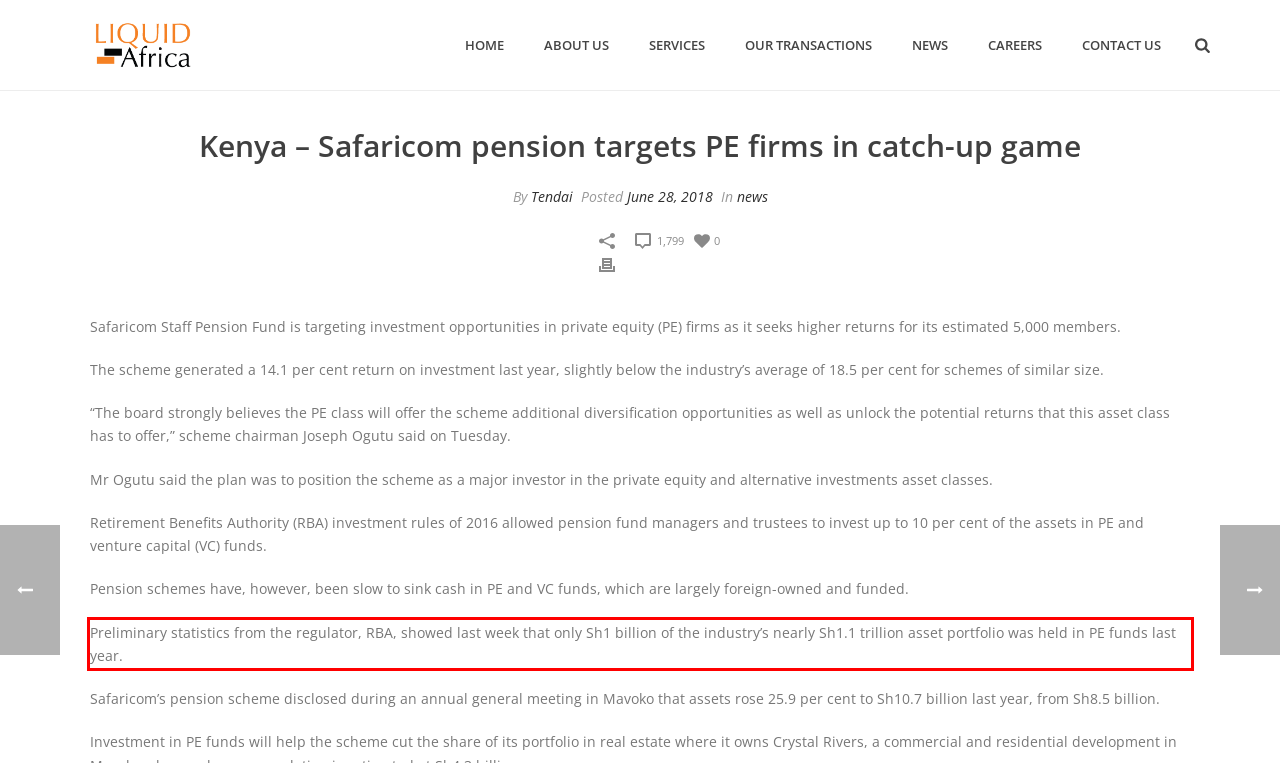Using the provided screenshot, read and generate the text content within the red-bordered area.

Preliminary statistics from the regulator, RBA, showed last week that only Sh1 billion of the industry’s nearly Sh1.1 trillion asset portfolio was held in PE funds last year.